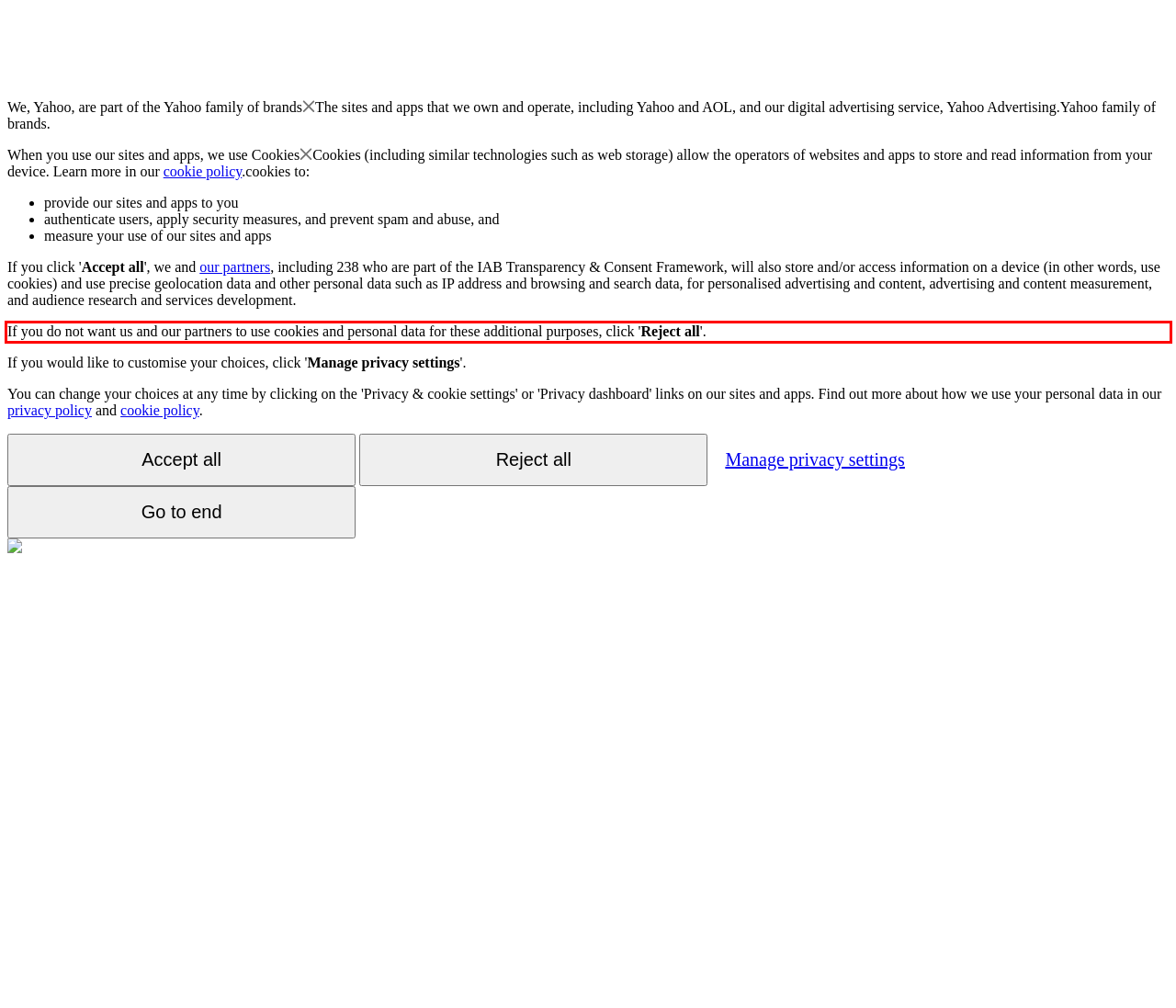From the given screenshot of a webpage, identify the red bounding box and extract the text content within it.

If you do not want us and our partners to use cookies and personal data for these additional purposes, click 'Reject all'.